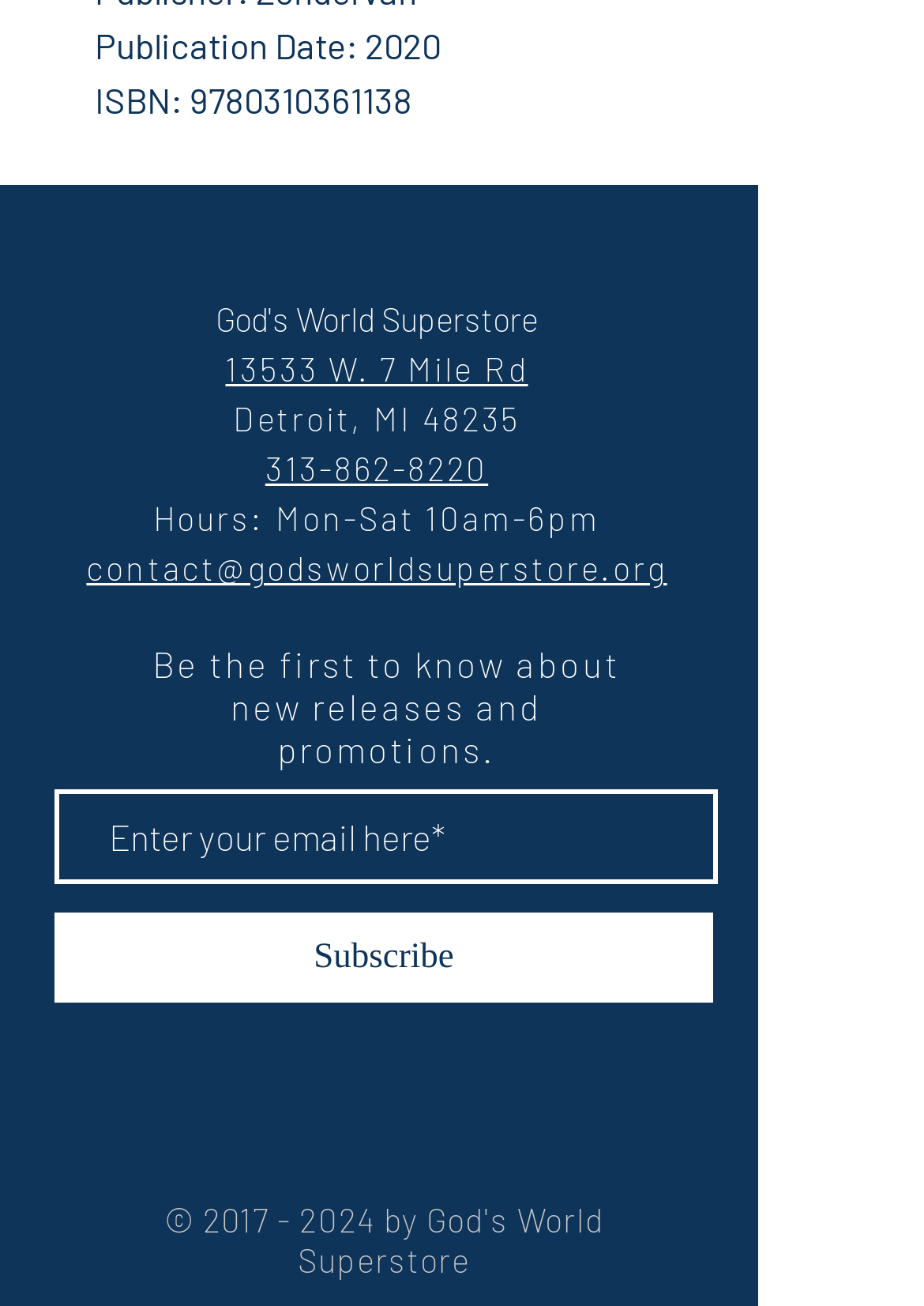What is the phone number listed?
We need a detailed and meticulous answer to the question.

The phone number can be found in the middle section of the webpage, where it is listed as a link '313-862-8220'.